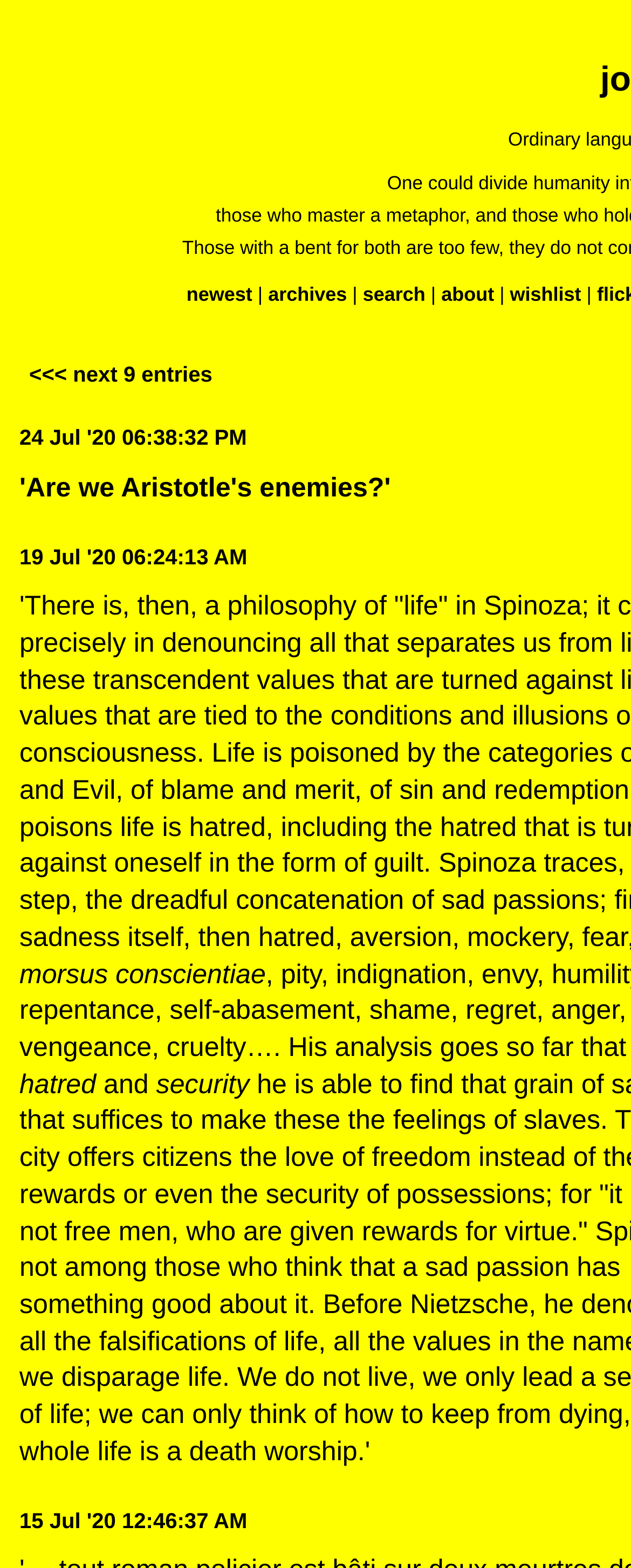Return the bounding box coordinates of the UI element that corresponds to this description: "search". The coordinates must be given as four float numbers in the range of 0 and 1, [left, top, right, bottom].

[0.575, 0.18, 0.674, 0.195]